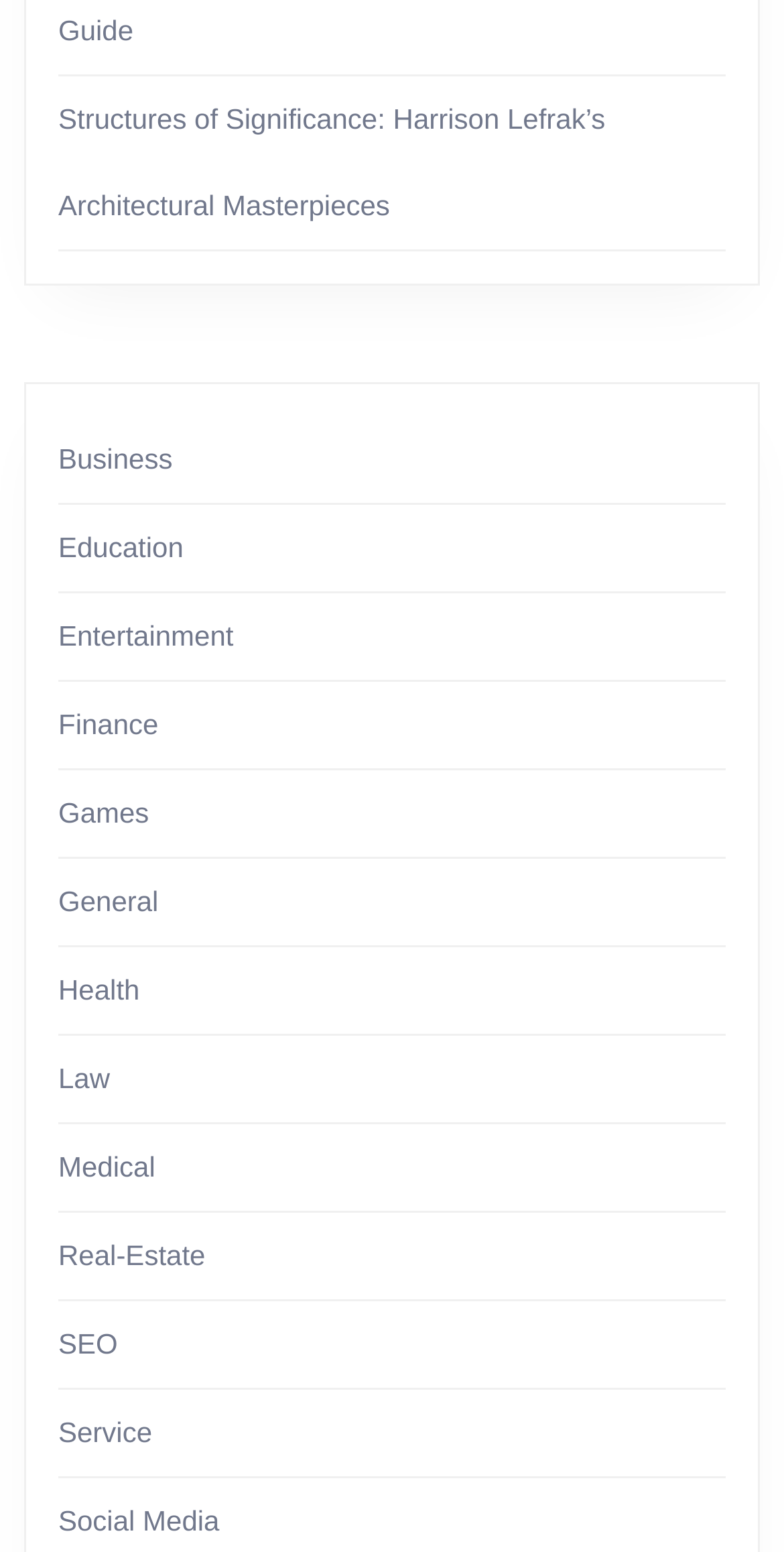Predict the bounding box coordinates for the UI element described as: "Follow". The coordinates should be four float numbers between 0 and 1, presented as [left, top, right, bottom].

None